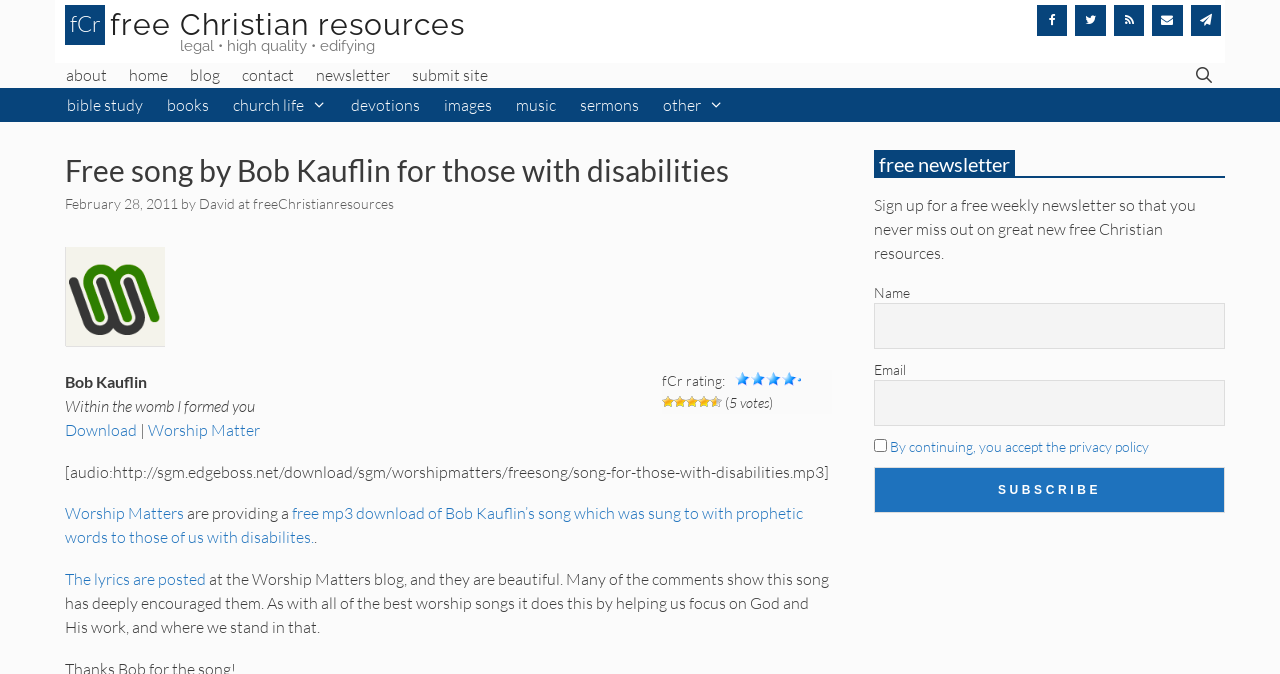Identify the bounding box coordinates of the part that should be clicked to carry out this instruction: "Subscribe to the free newsletter".

[0.683, 0.693, 0.957, 0.761]